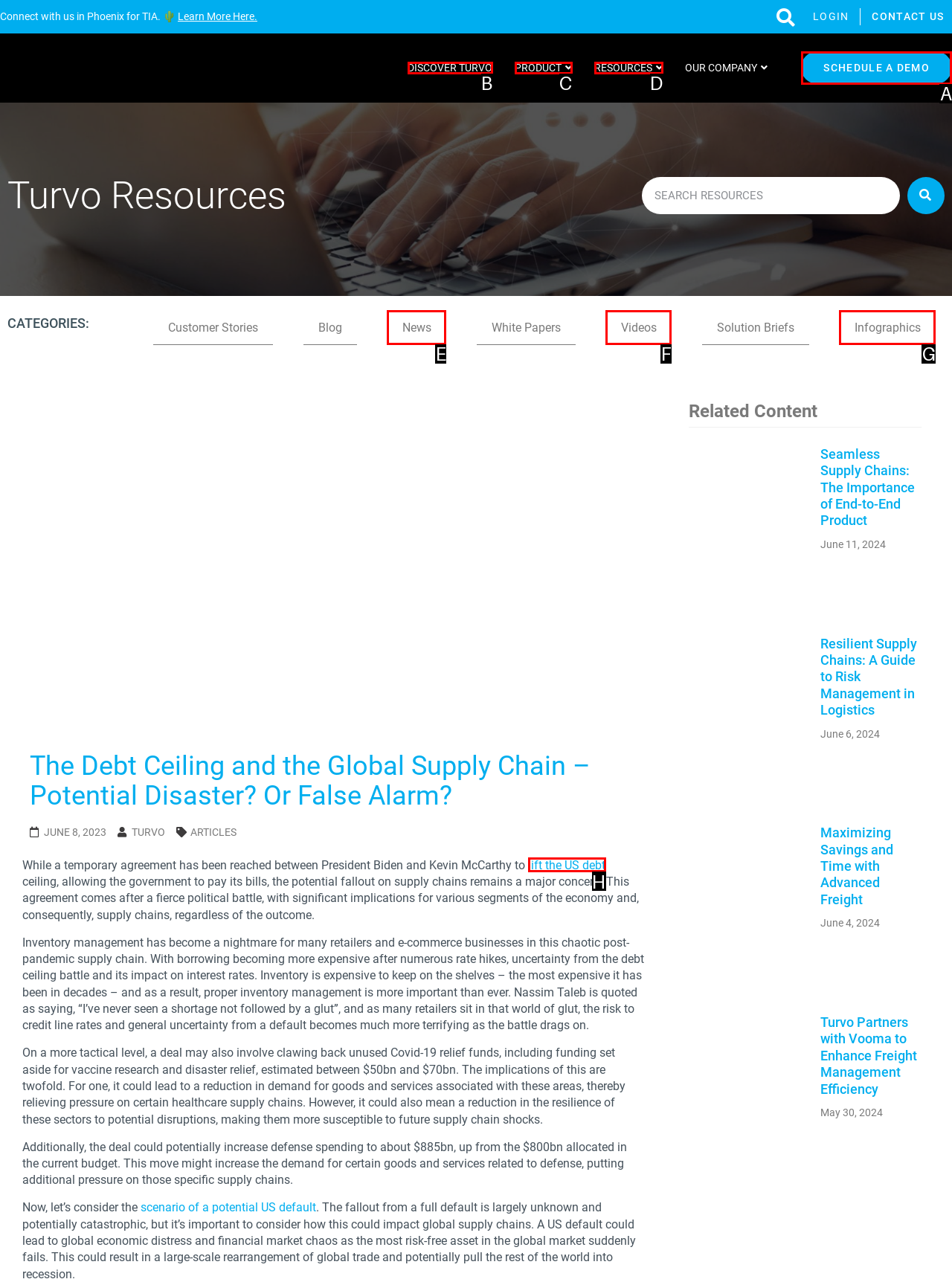Tell me which option best matches this description: lift the US debt
Answer with the letter of the matching option directly from the given choices.

H